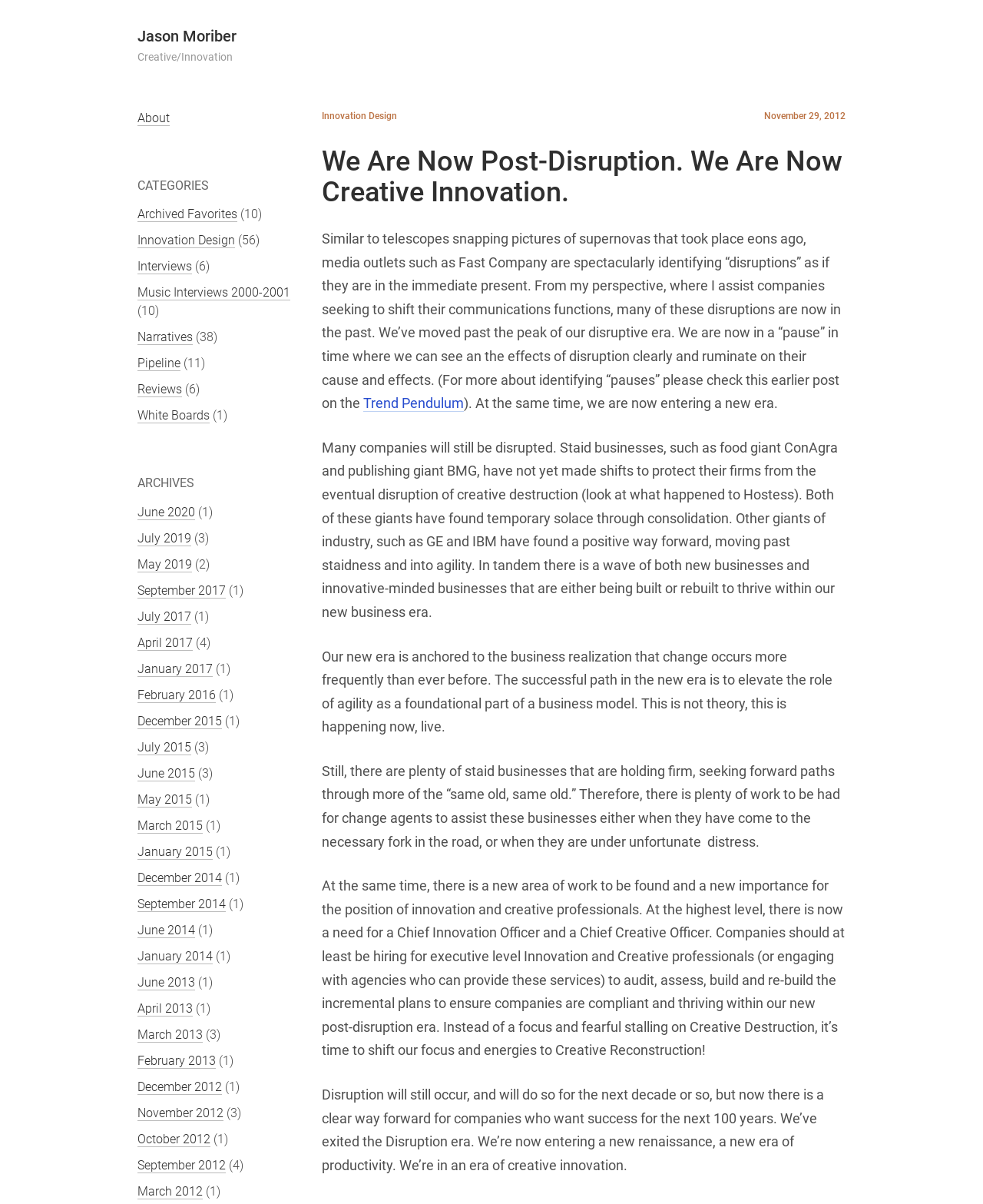Provide the bounding box coordinates of the section that needs to be clicked to accomplish the following instruction: "Learn more about 'Trend Pendulum'."

[0.37, 0.328, 0.472, 0.342]